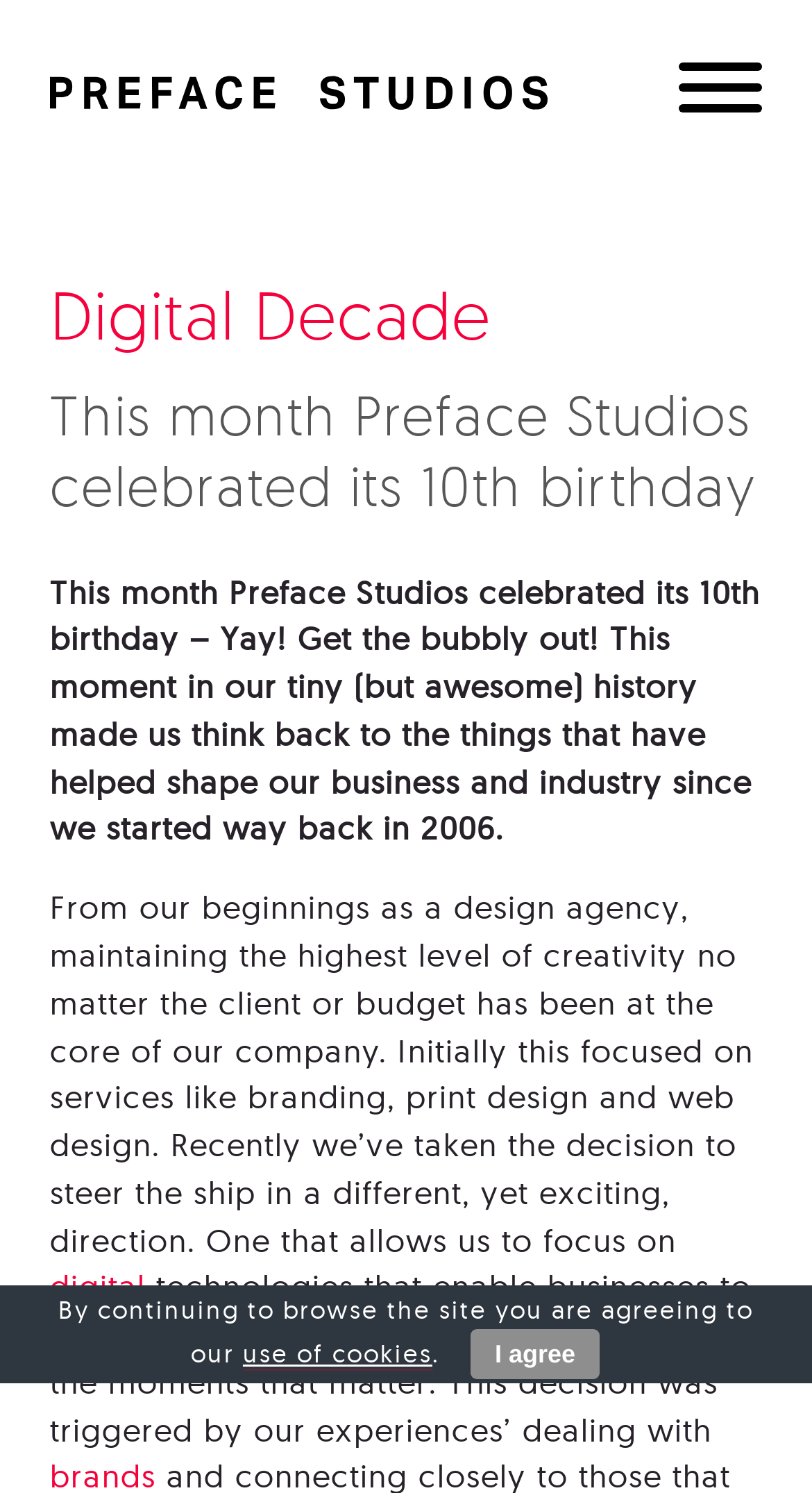Provide a one-word or one-phrase answer to the question:
What direction has Preface Studios decided to steer towards?

Digital technologies